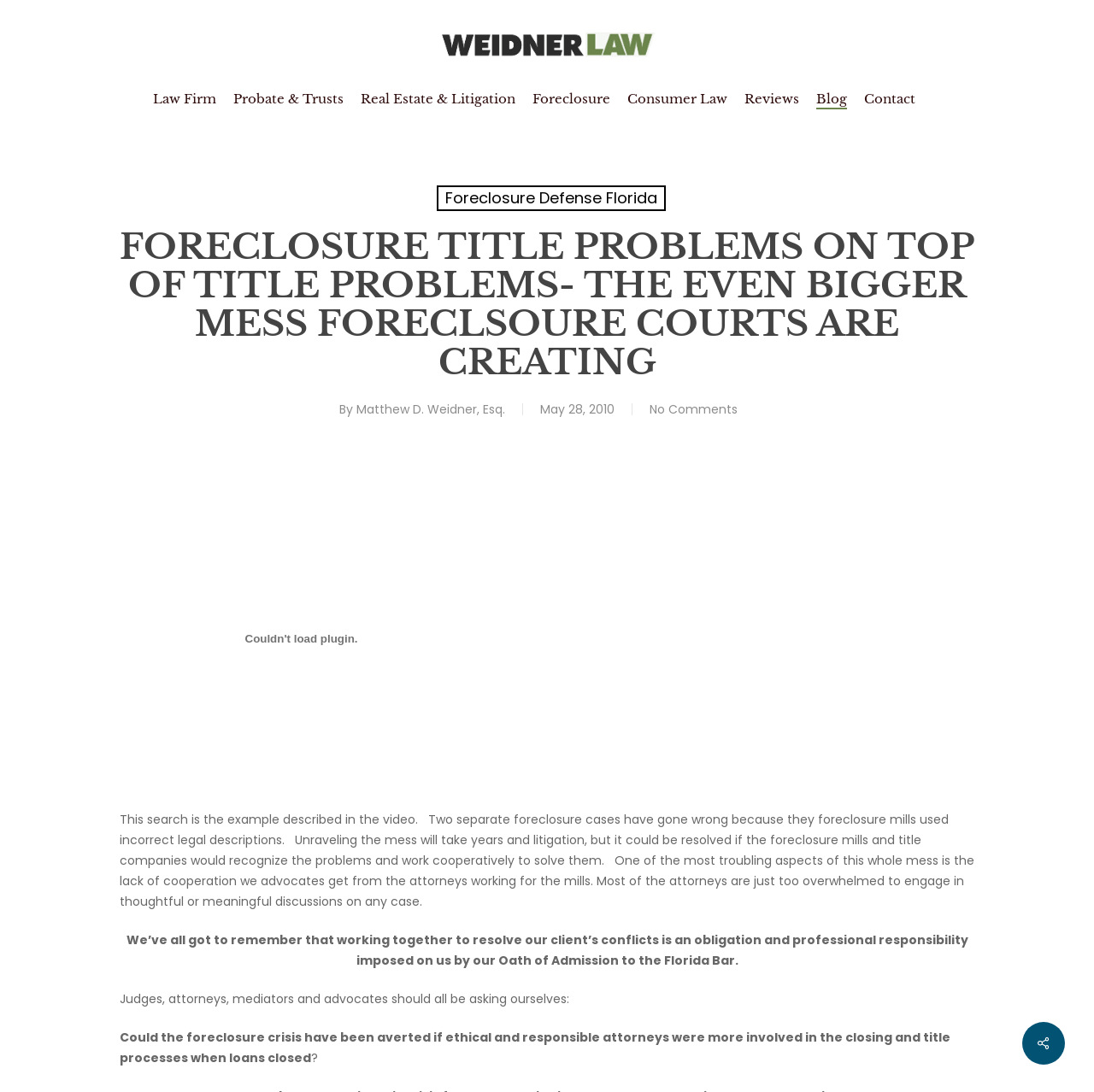Extract the bounding box coordinates for the UI element described as: "Linekee Gary".

None